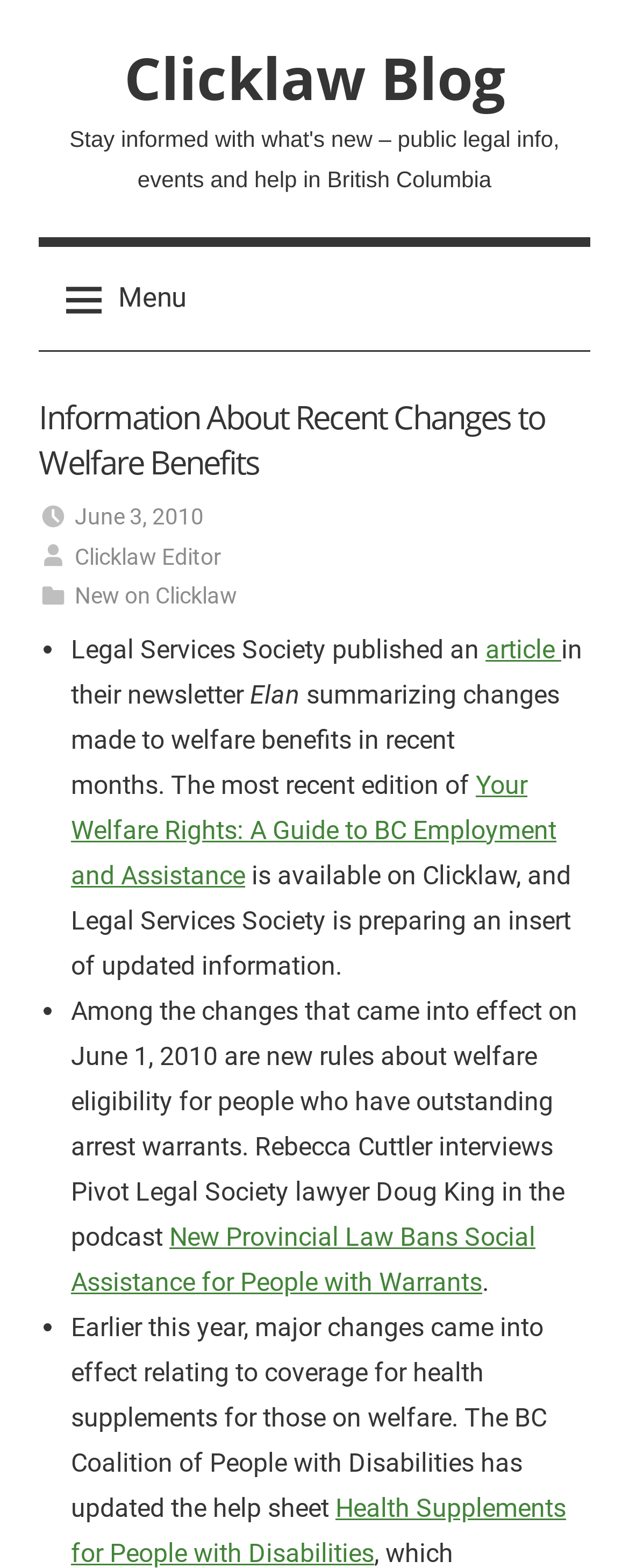Please identify the bounding box coordinates of the area that needs to be clicked to fulfill the following instruction: "Learn about Your Welfare Rights."

[0.113, 0.491, 0.885, 0.568]